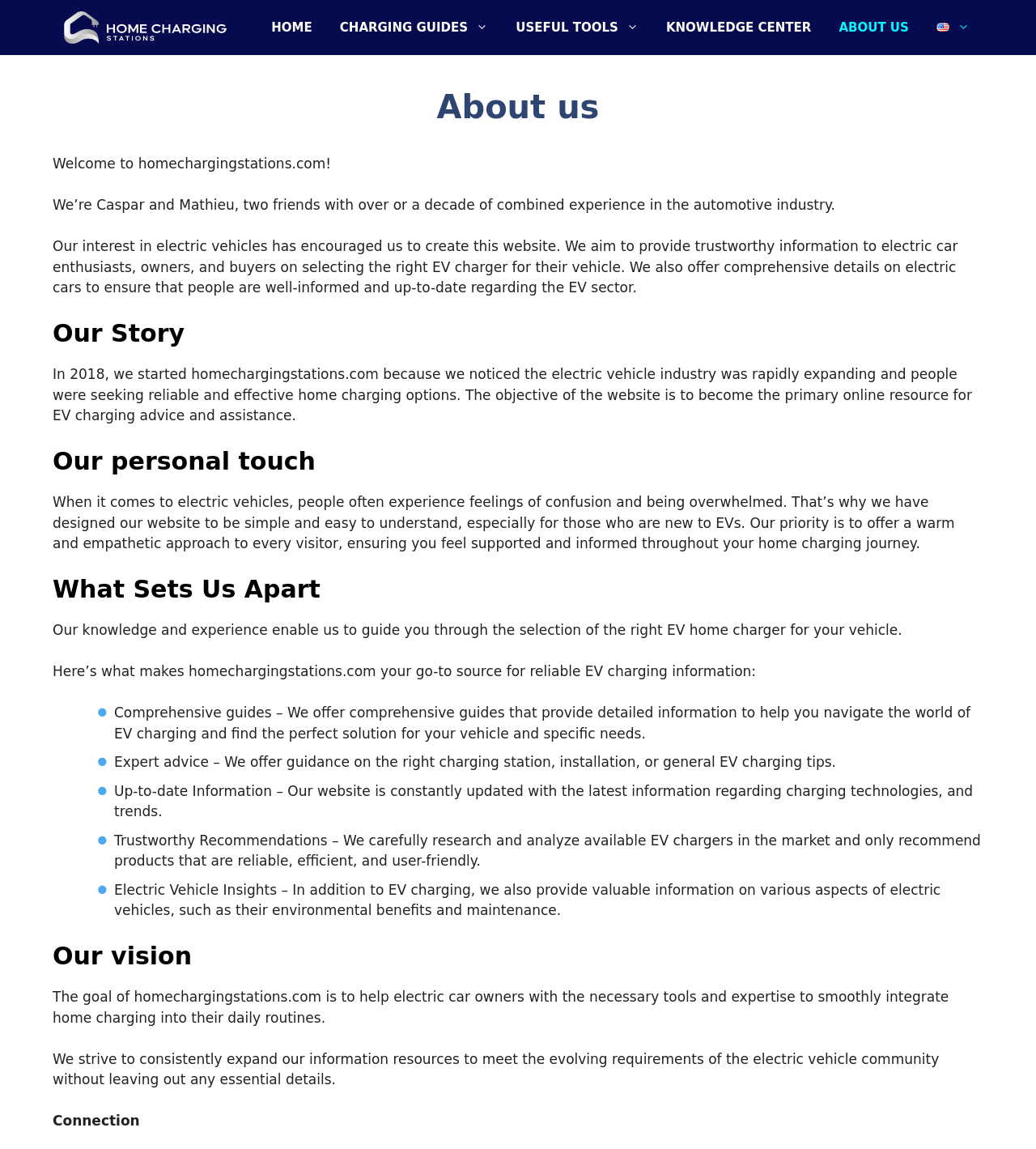Describe in detail what you see on the webpage.

The webpage is about homechargingstations.com, a website that provides trustworthy information and comprehensive guides on electric vehicles and home charging. At the top of the page, there is a navigation bar with links to different sections of the website, including "HOME", "CHARGING GUIDES", "USEFUL TOOLS", "KNOWLEDGE CENTER", "ABOUT US", and a language selection option with an English flag icon.

Below the navigation bar, there is a heading that reads "About us" and a brief introduction to the website's founders, Caspar and Mathieu, who have over a decade of combined experience in the automotive industry. The introduction explains that the website aims to provide trustworthy information to electric car enthusiasts, owners, and buyers on selecting the right EV charger for their vehicle.

The page is divided into several sections, each with a heading. The first section is "Our Story", which explains how the website was started in 2018 to provide reliable and effective home charging options for electric vehicle owners. The second section is "Our personal touch", which describes the website's approach to providing simple and easy-to-understand information, especially for those new to EVs.

The third section is "What Sets Us Apart", which highlights the website's unique features, including comprehensive guides, expert advice, up-to-date information, trustworthy recommendations, and electric vehicle insights. Each of these features is explained in more detail in separate paragraphs.

Finally, the last section is "Our vision", which outlines the website's goal of helping electric car owners integrate home charging into their daily routines and its commitment to expanding its information resources to meet the evolving requirements of the electric vehicle community.